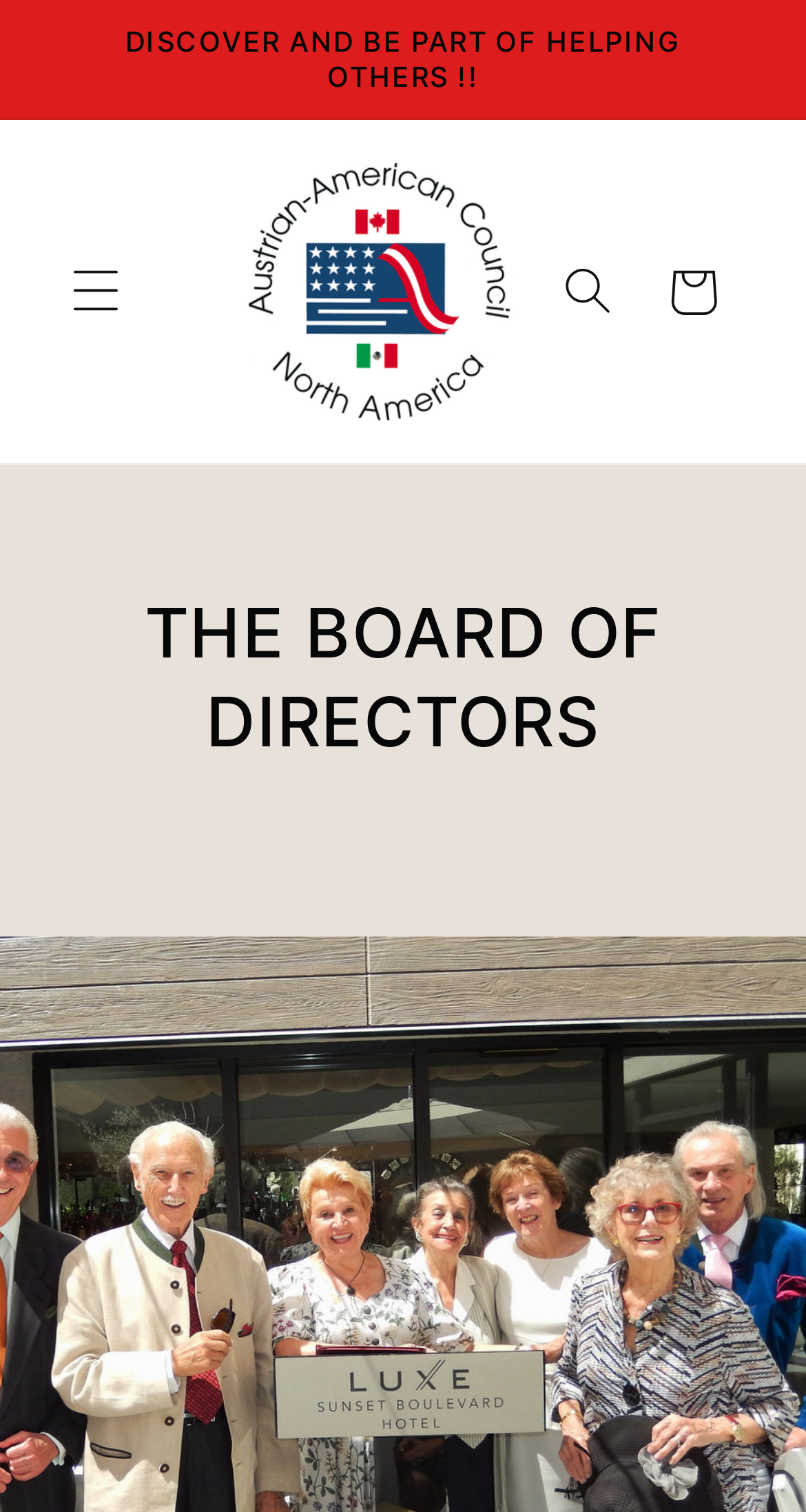Utilize the details in the image to thoroughly answer the following question: What is the function of the 'Menu' button?

The 'Menu' button is a details element with an expanded property set to False, which suggests that it is used to open a menu. The button is located in the top-left corner of the page, which is a common location for menu functionality.